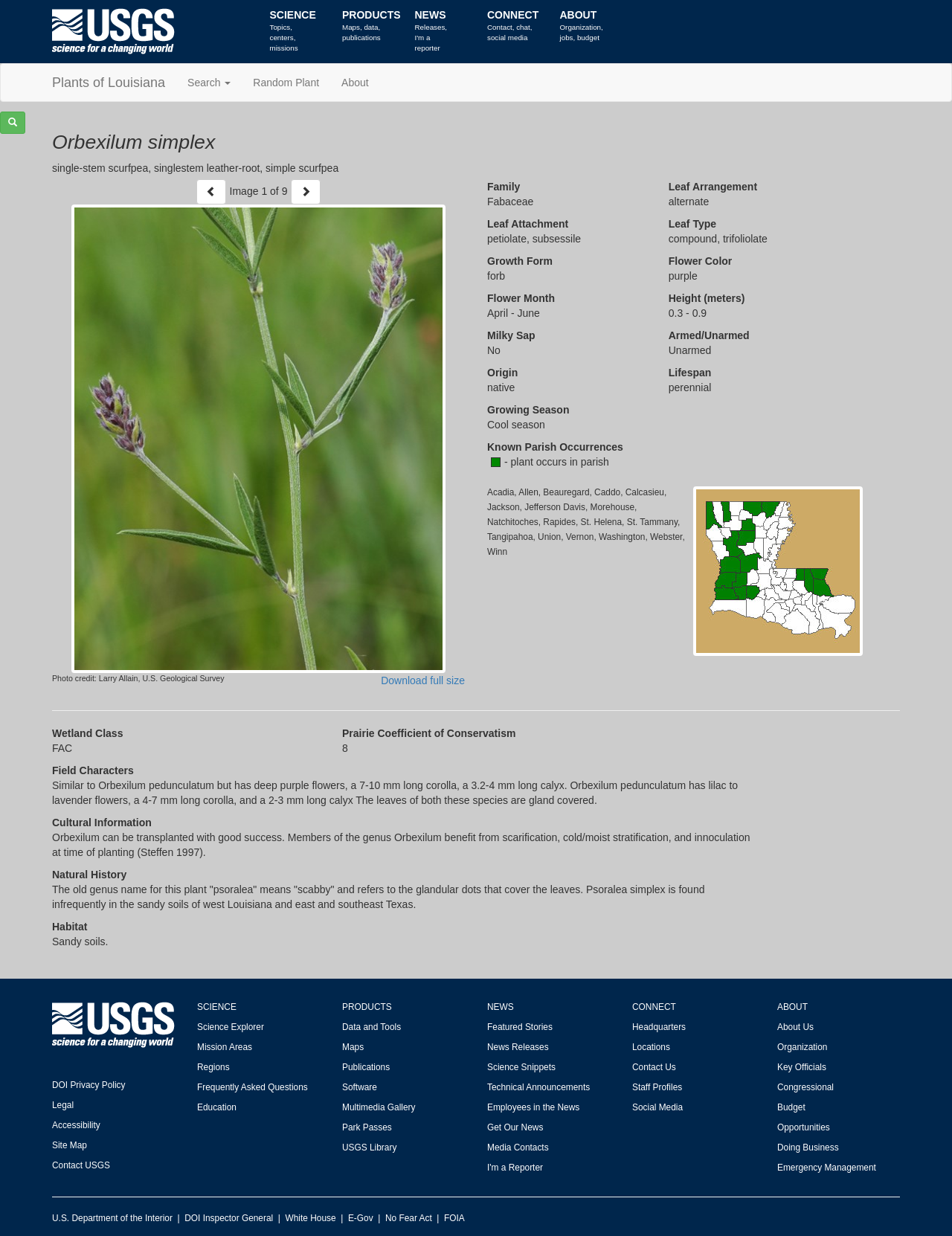Show the bounding box coordinates of the element that should be clicked to complete the task: "View the next image".

[0.306, 0.145, 0.337, 0.166]